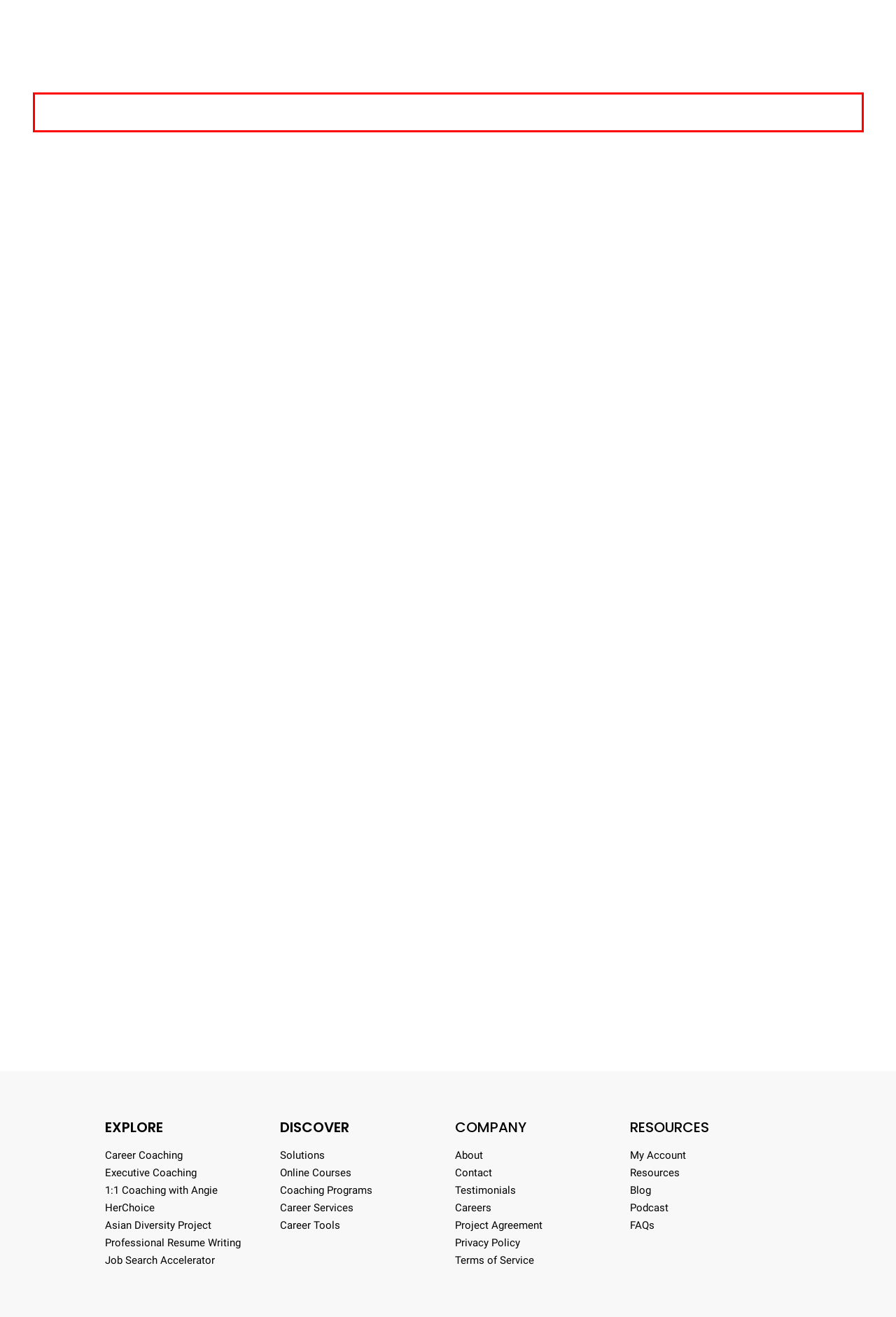You have a screenshot with a red rectangle around a UI element. Recognize and extract the text within this red bounding box using OCR.

Angie was instrumental in coaching and preparing for an interview in NYC. She asked me critical questions that I answered in my one session that resulted in me landing and accepting an executive position with a consulting firm. I highly recommend using Angie - she is amazing!